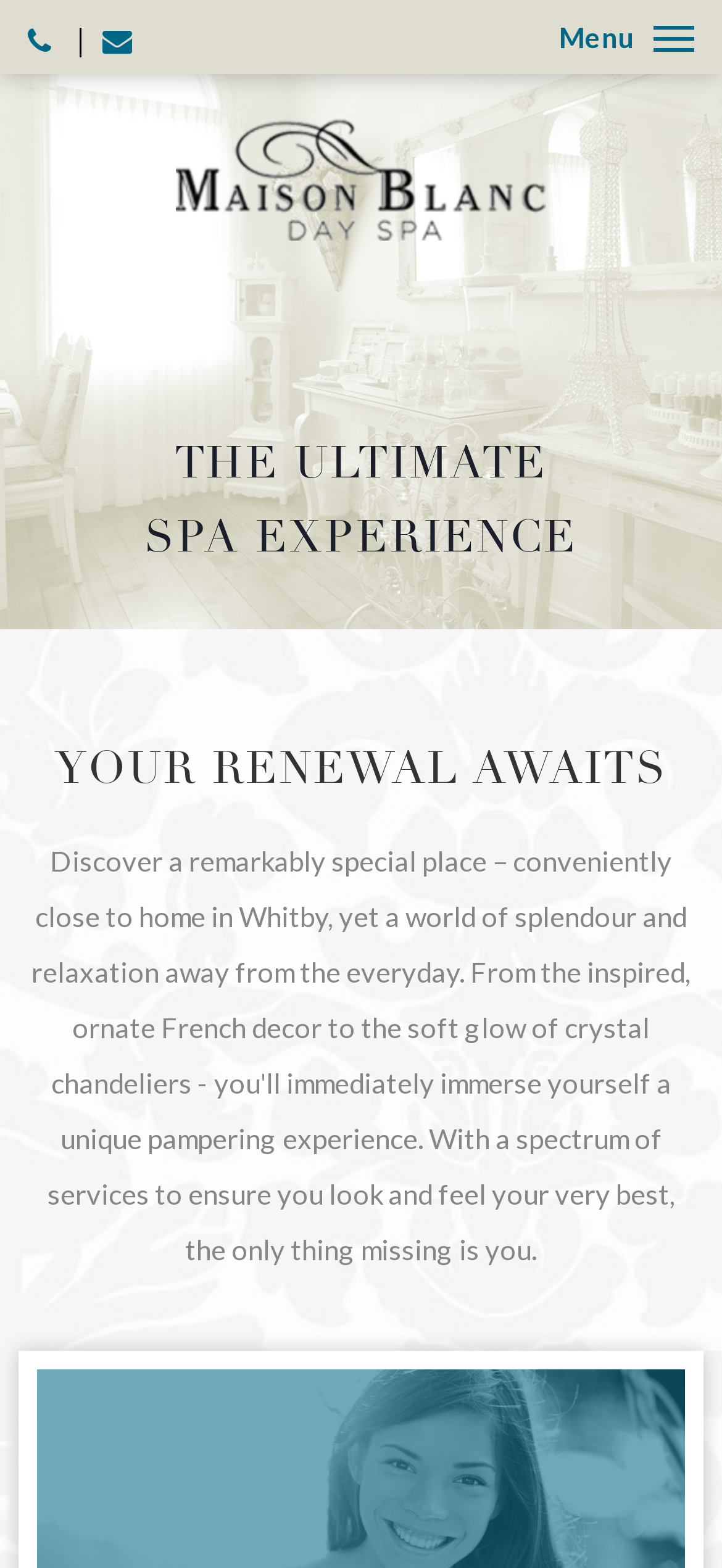Given the element description name="email_nl" placeholder="enter your email...", predict the bounding box coordinates for the UI element in the webpage screenshot. The format should be (top-left x, top-left y, bottom-right x, bottom-right y), and the values should be between 0 and 1.

[0.188, 0.346, 0.812, 0.393]